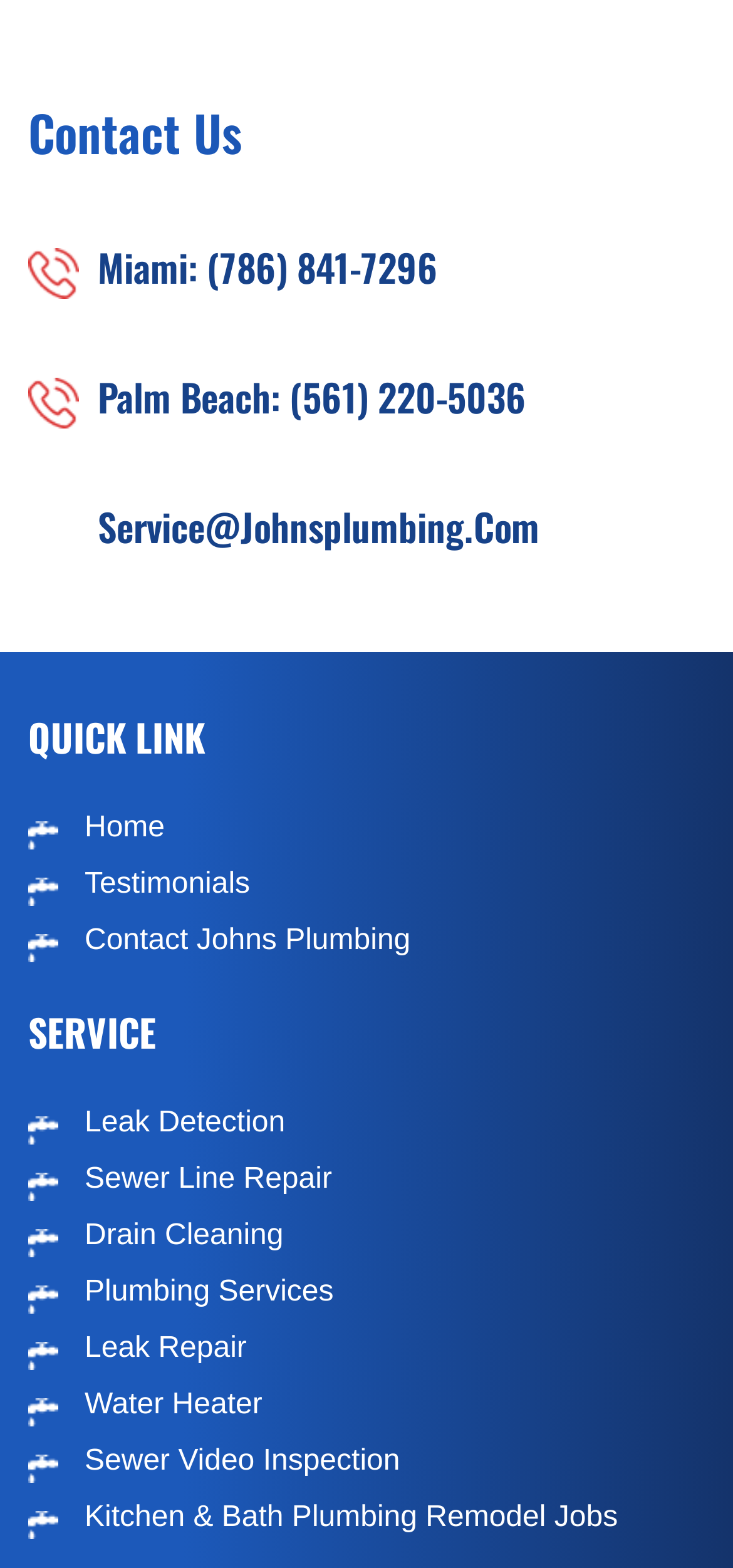Determine the bounding box coordinates for the area that should be clicked to carry out the following instruction: "Contact Johns Plumbing".

[0.038, 0.589, 0.56, 0.61]